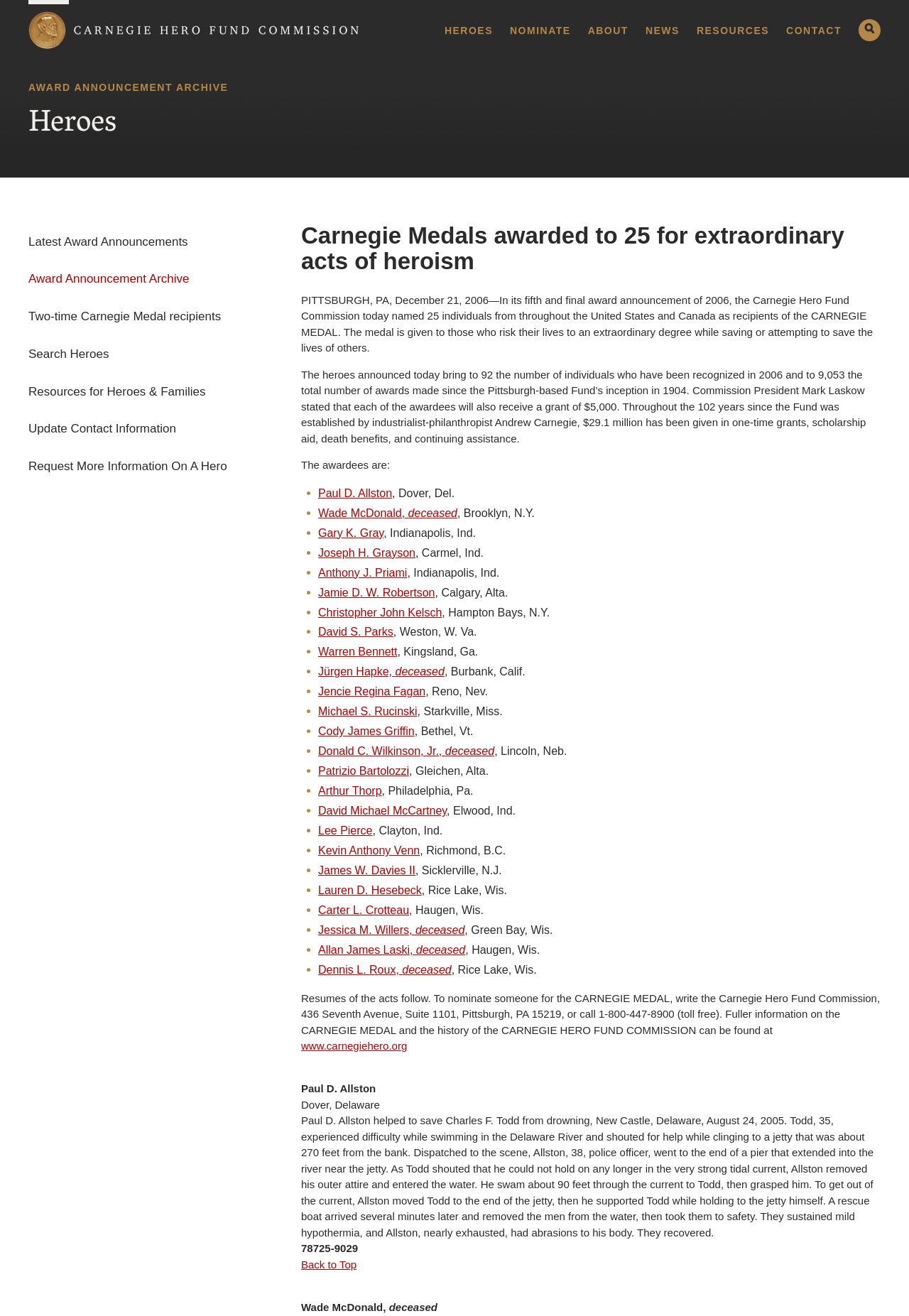Find and specify the bounding box coordinates that correspond to the clickable region for the instruction: "Click on the 'NOMINATE' link".

[0.561, 0.019, 0.628, 0.027]